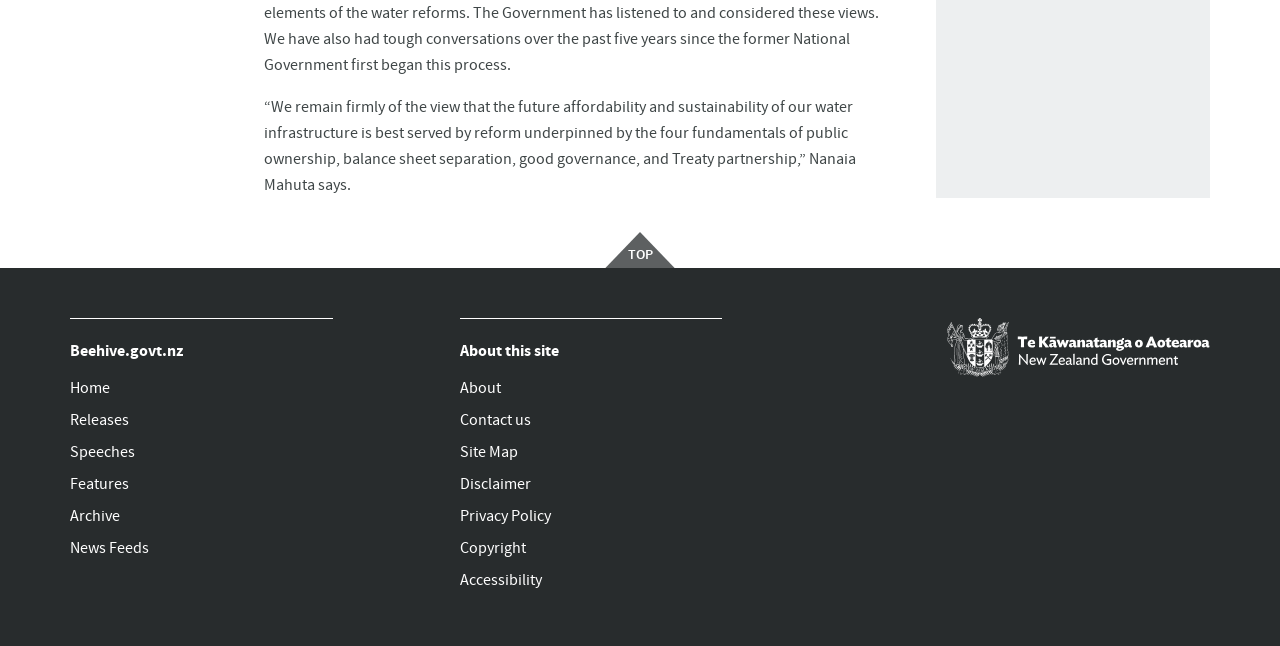Identify the coordinates of the bounding box for the element that must be clicked to accomplish the instruction: "display alert box".

None